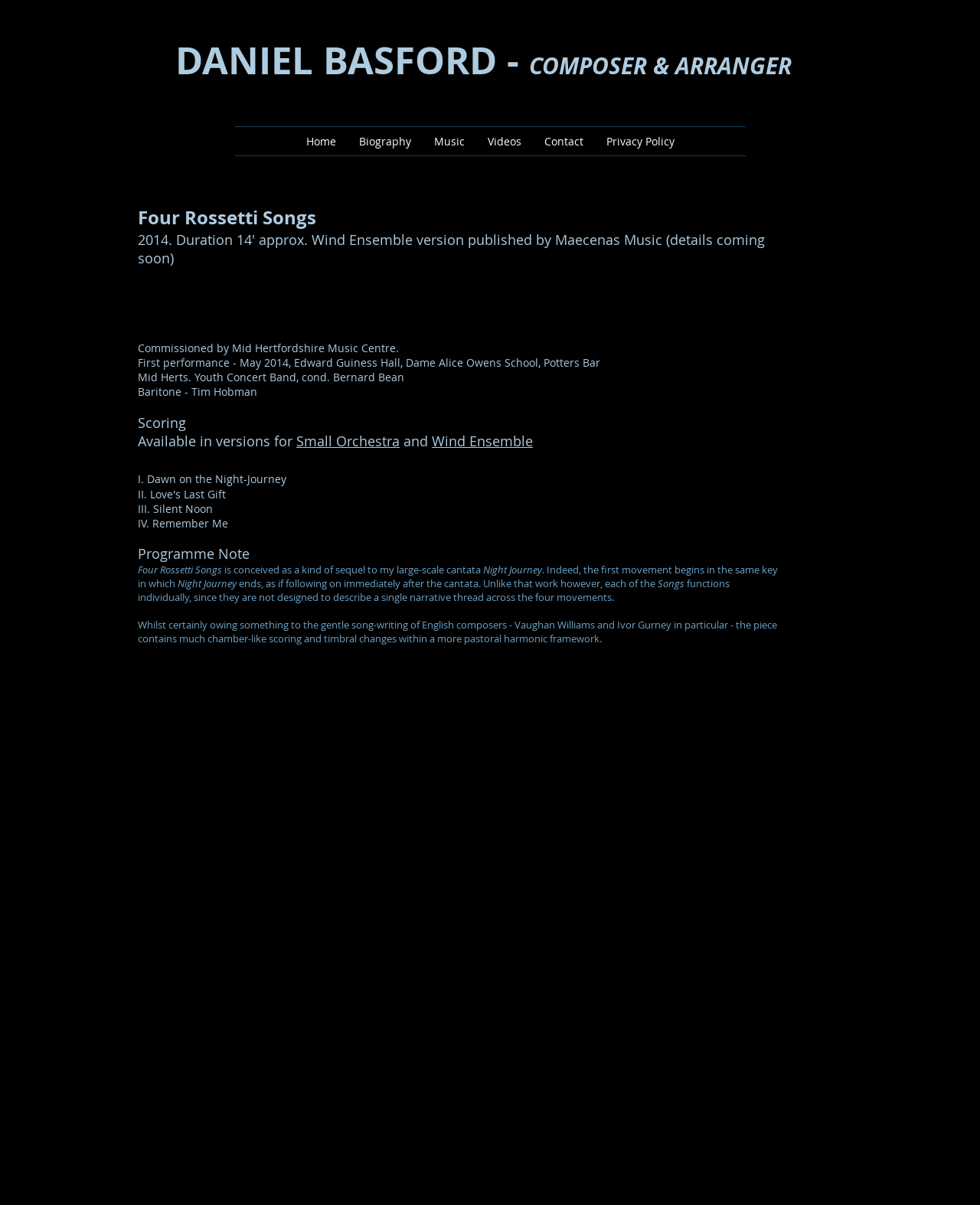From the image, can you give a detailed response to the question below:
What is the first movement of Four Rossetti Songs?

The answer can be found by looking at the heading 'I. Dawn on the Night-Journey' which indicates that the first movement of Four Rossetti Songs is titled 'Dawn on the Night-Journey'.